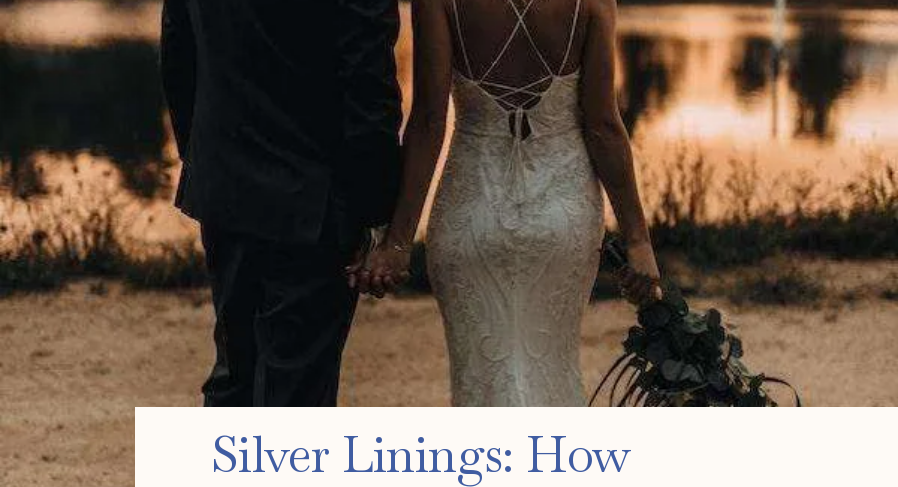Respond with a single word or short phrase to the following question: 
What is the atmosphere in the background?

Serene and enchanting